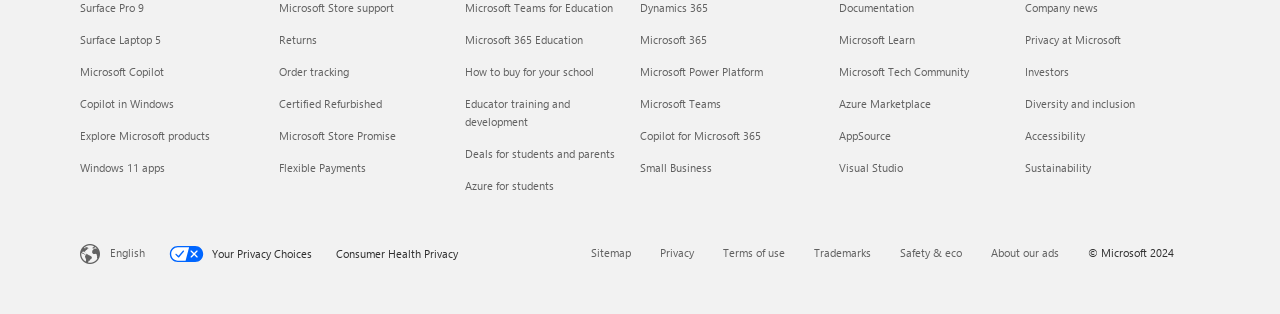Please locate the bounding box coordinates of the element that should be clicked to complete the given instruction: "Explore Microsoft 365 Education".

[0.364, 0.101, 0.456, 0.148]